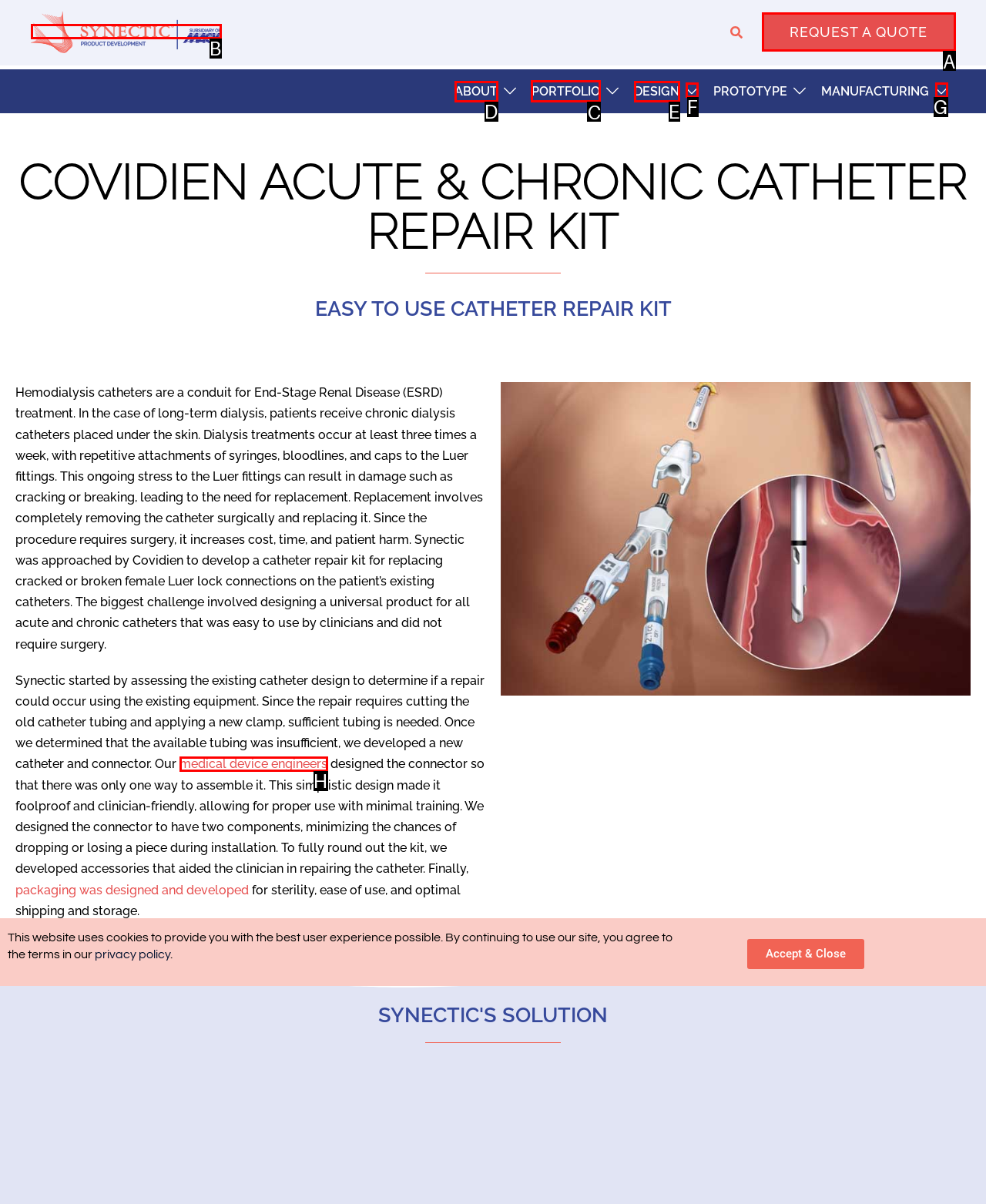Determine the letter of the element to click to accomplish this task: View the portfolio. Respond with the letter.

C